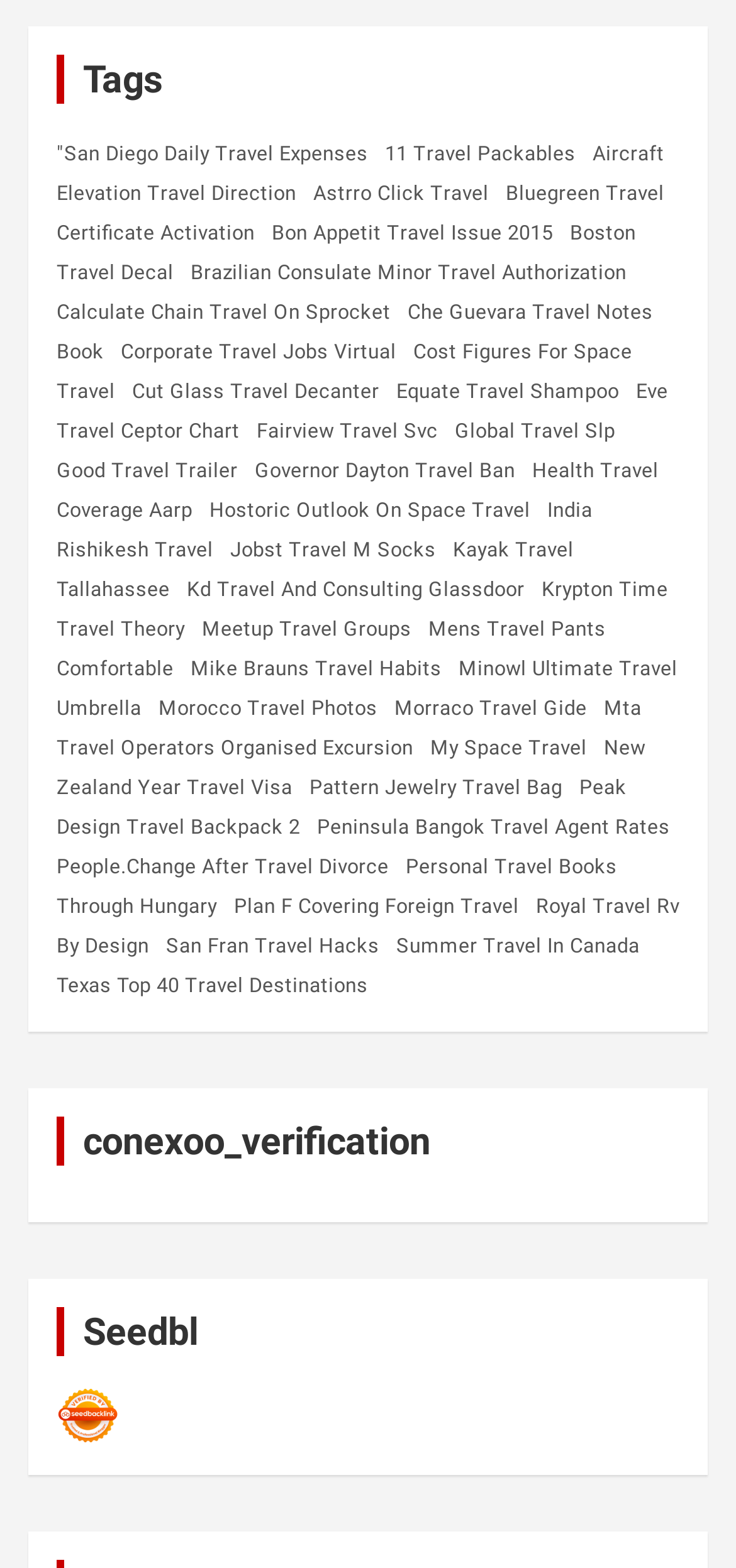Please specify the coordinates of the bounding box for the element that should be clicked to carry out this instruction: "View 'Corporate Travel Jobs Virtual'". The coordinates must be four float numbers between 0 and 1, formatted as [left, top, right, bottom].

[0.164, 0.204, 0.538, 0.244]